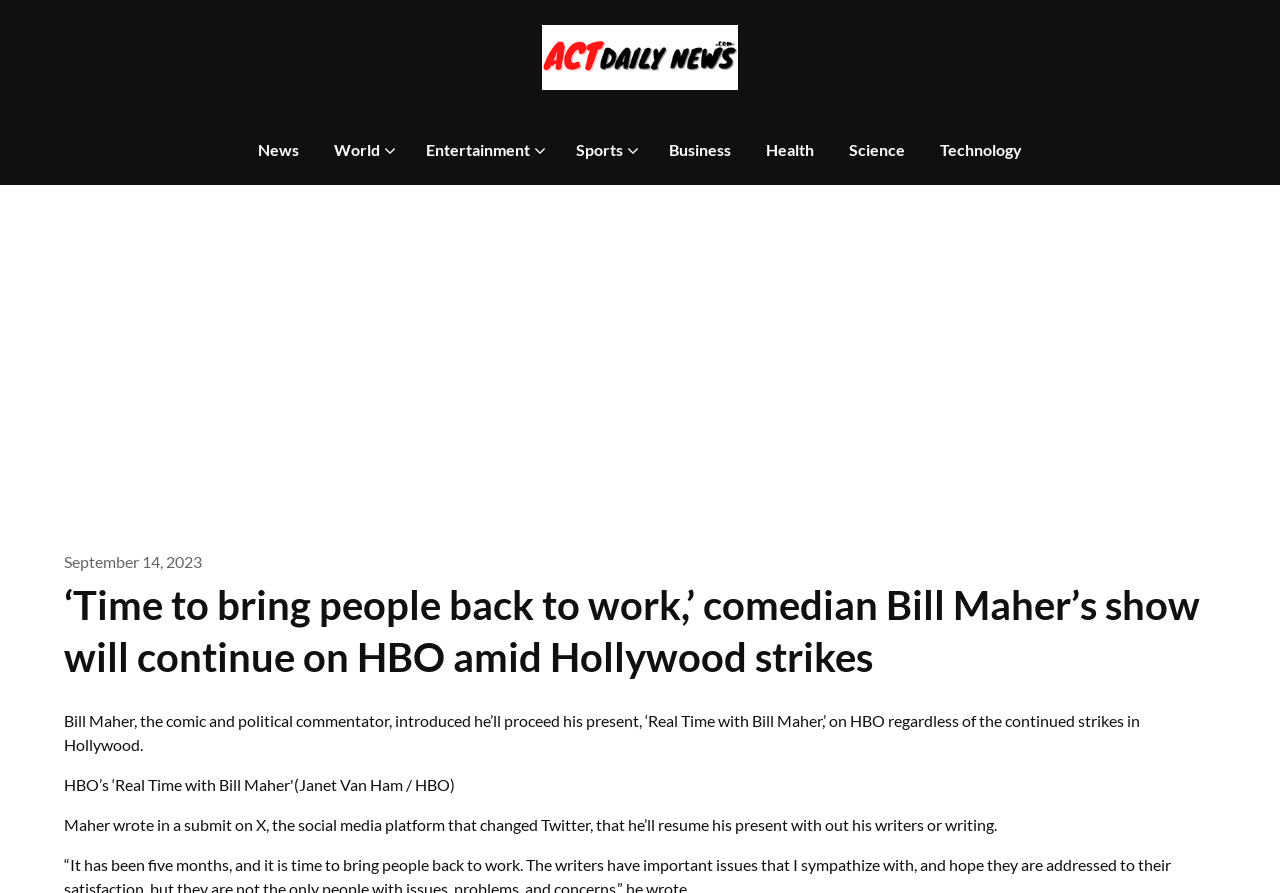Give the bounding box coordinates for this UI element: "September 14, 2023September 14, 2023". The coordinates should be four float numbers between 0 and 1, arranged as [left, top, right, bottom].

[0.05, 0.618, 0.158, 0.639]